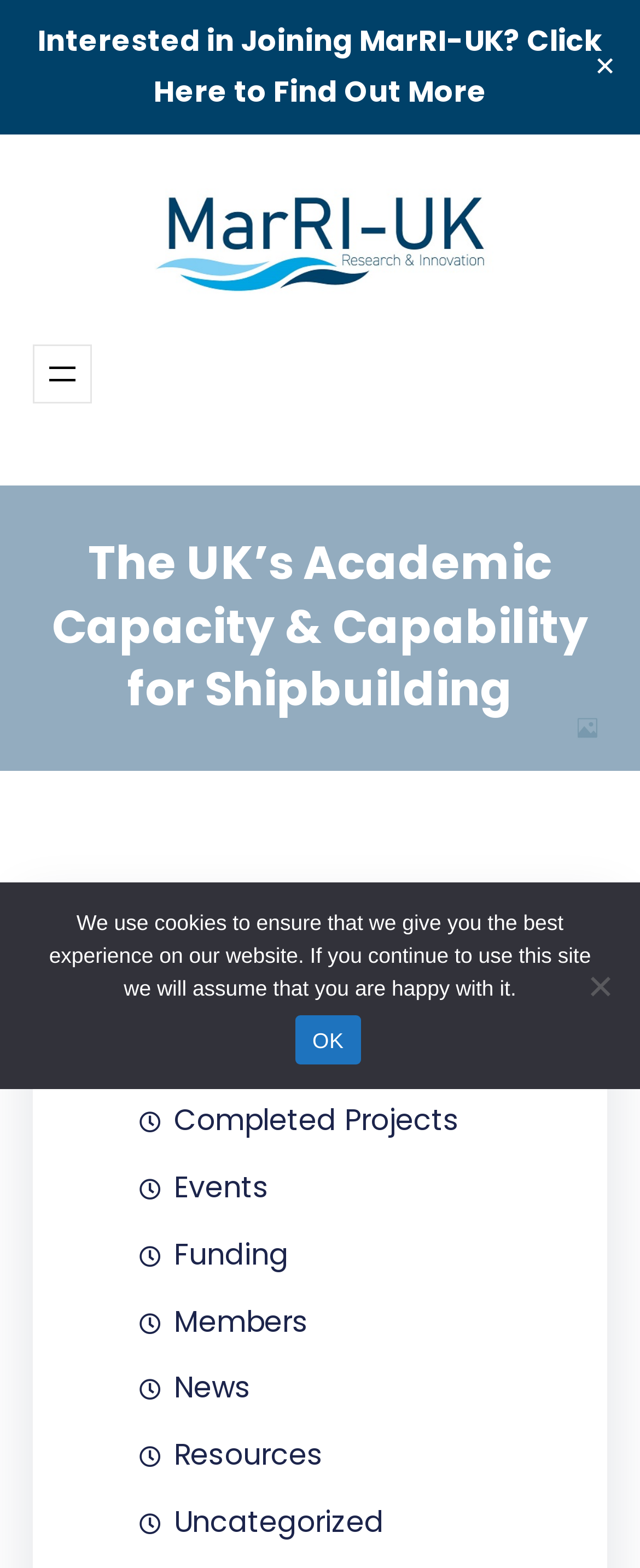Analyze and describe the webpage in a detailed narrative.

The webpage is about Maritime Research and Innovation UK, specifically focusing on the UK's academic capacity and capability for shipbuilding. 

At the top left, there is a link to join MarRI-UK, and next to it, a close button with a '✕' symbol. On the top right, there is a link to the Maritime Research and Innovation UK homepage, accompanied by an image with the same name. 

Below the top section, there is a header navigation section with an "Open menu" button. 

The main heading, "The UK’s Academic Capacity & Capability for Shipbuilding", is prominently displayed in the middle of the page. 

Further down, there is a section with a heading "Categories" followed by a horizontal separator. Below the separator, there are seven links with icons, each representing a different category: Completed Projects, Events, Funding, Members, News, Resources, and Uncategorized. These links are arranged vertically, one below the other, on the left side of the page. 

At the bottom of the page, there is a non-modal dialog box with a cookie notice, which includes a message about the website's use of cookies and an "OK" button to acknowledge it. There is also a "No" option, but it is not a button.